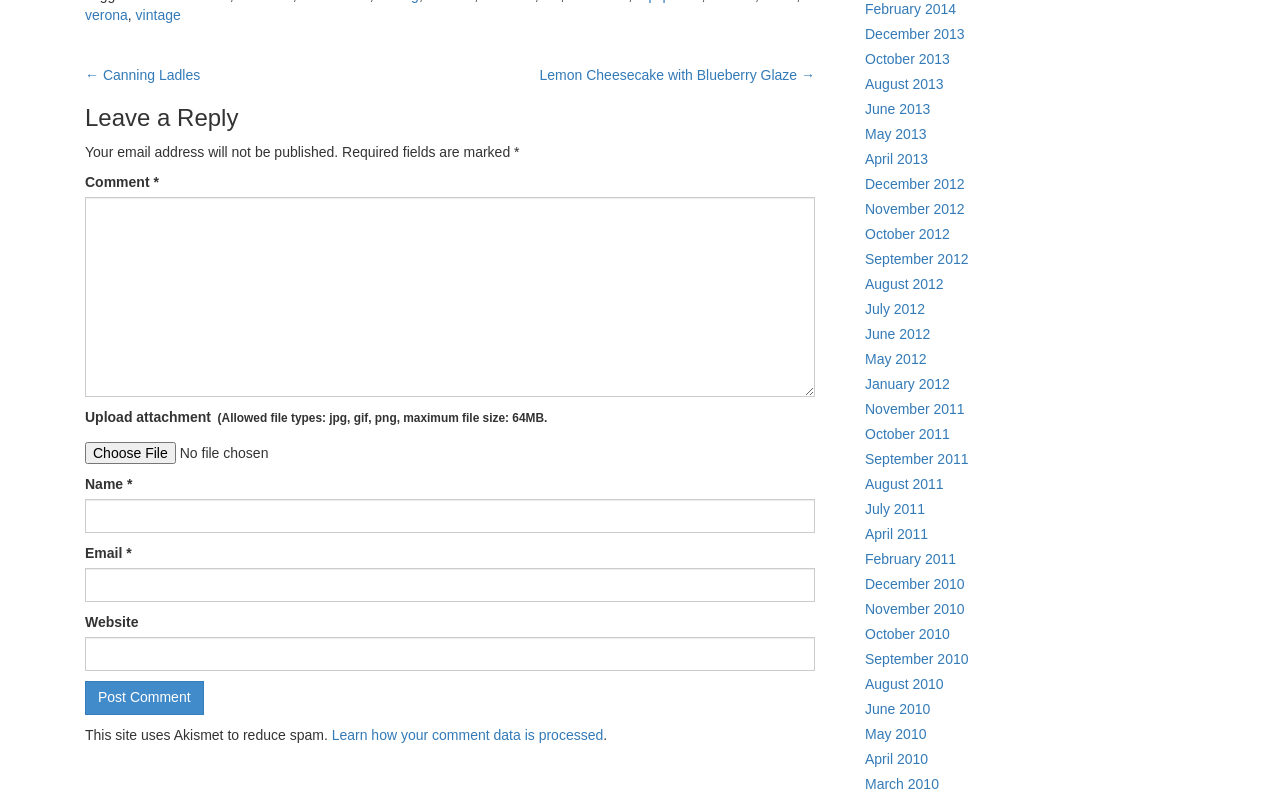Provide the bounding box for the UI element matching this description: "← Canning Ladles".

[0.066, 0.085, 0.156, 0.105]